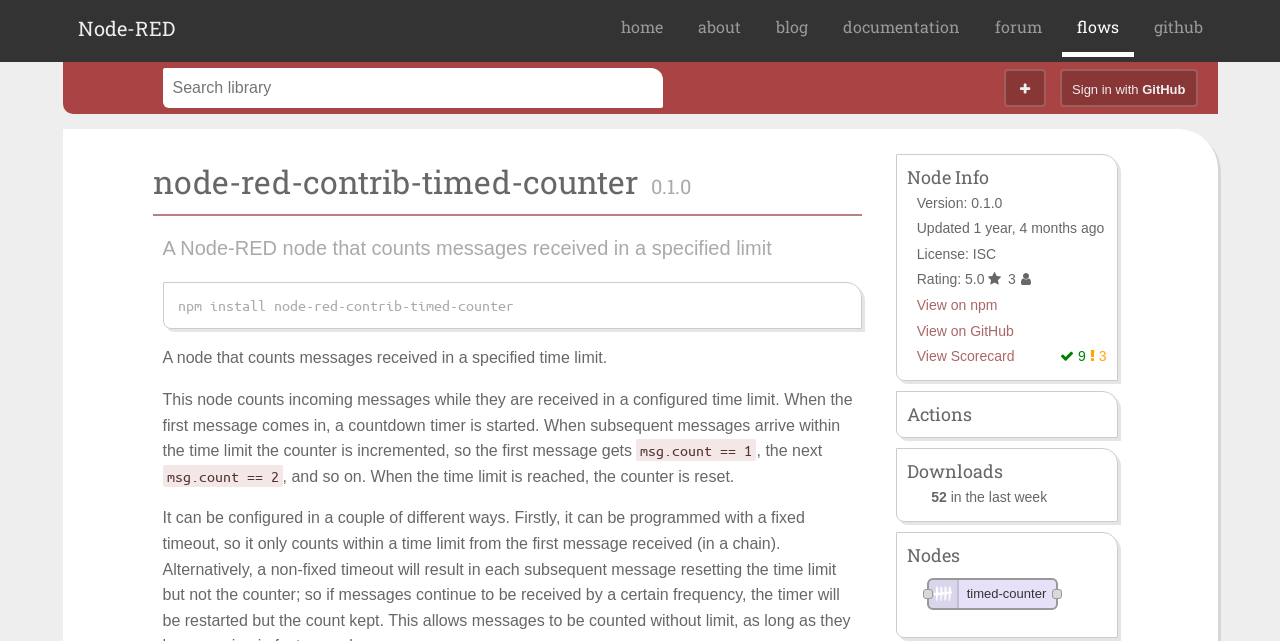What is the license of the node?
Answer the question in a detailed and comprehensive manner.

I found the answer by looking at the heading 'Node Info' and the StaticText 'License: ISC' underneath it, which suggests that the license of the node is ISC.